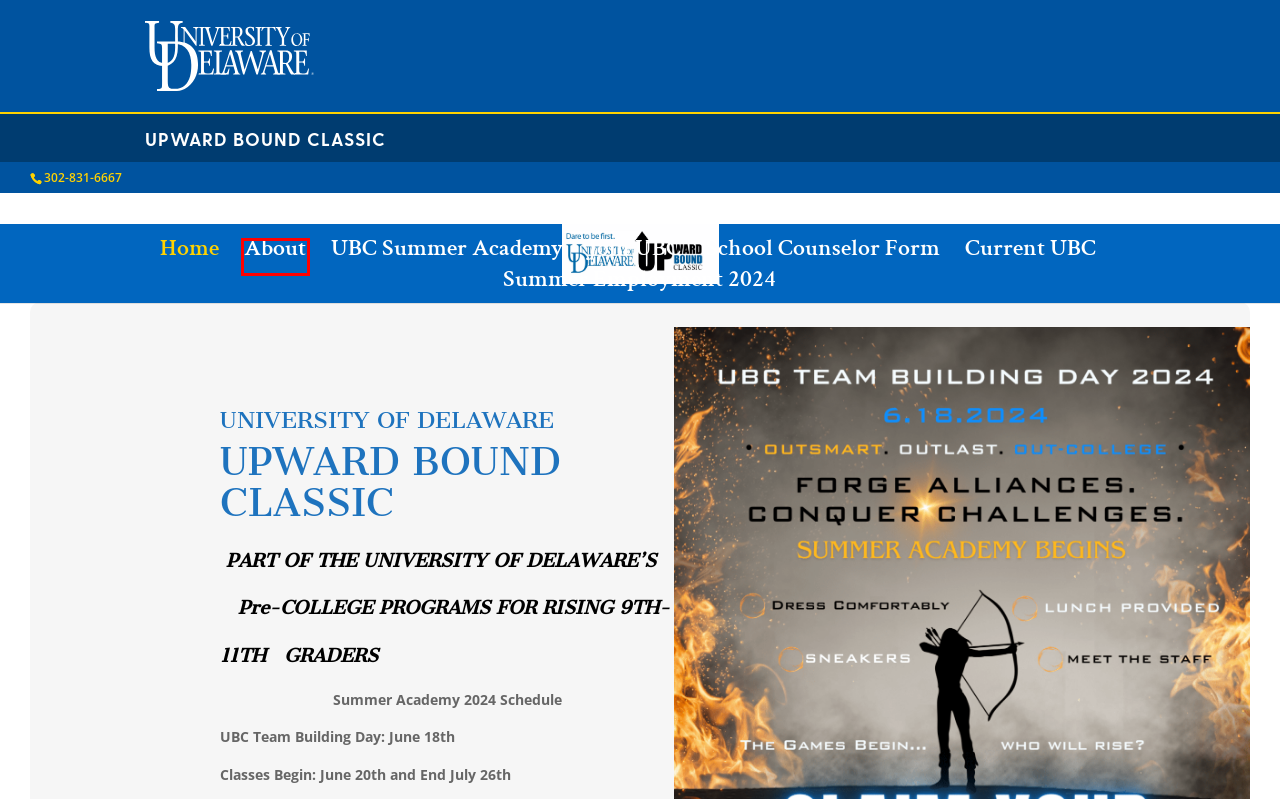Analyze the screenshot of a webpage that features a red rectangle bounding box. Pick the webpage description that best matches the new webpage you would see after clicking on the element within the red bounding box. Here are the candidates:
A. Upward Bound Classic
B. Summer Employment 2024 | Upward Bound Classic
C. Comments | University of Delaware
D. About | Upward Bound Classic
E. Current Scholars | Upward Bound Classic
F. UBC Summer Academy | Upward Bound Classic
G. Join UBC | Upward Bound Classic
H. School Counselor Form | Upward Bound Classic

D